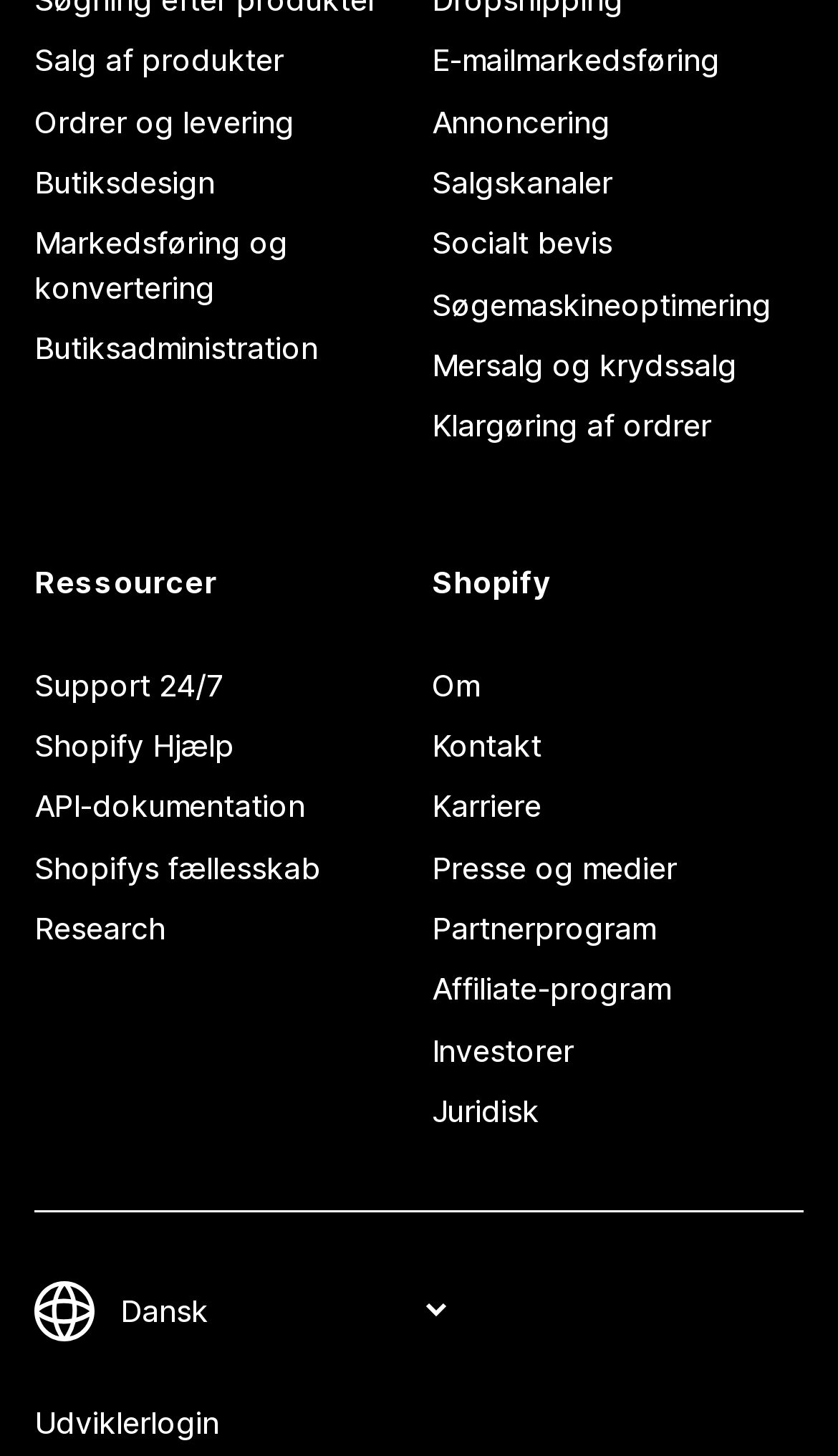What is the purpose of the 'Skift sprog' combobox?
Please answer the question as detailed as possible based on the image.

The 'Skift sprog' combobox is a dropdown menu that allows users to select their preferred language. This feature is commonly used in websites to cater to users who speak different languages and want to access the website's content in their native language.